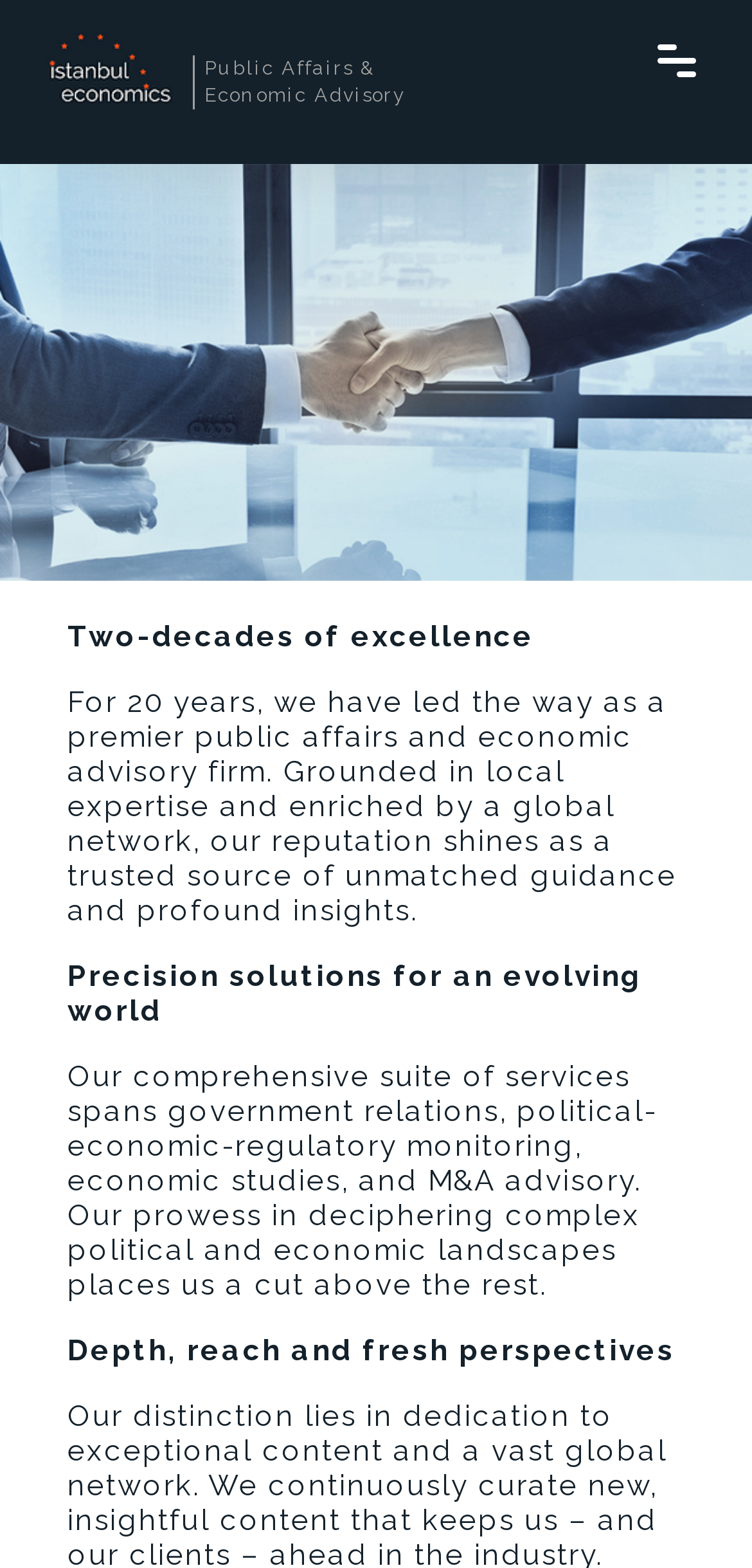What is the name of the company?
Using the visual information, reply with a single word or short phrase.

İstanbul Economics